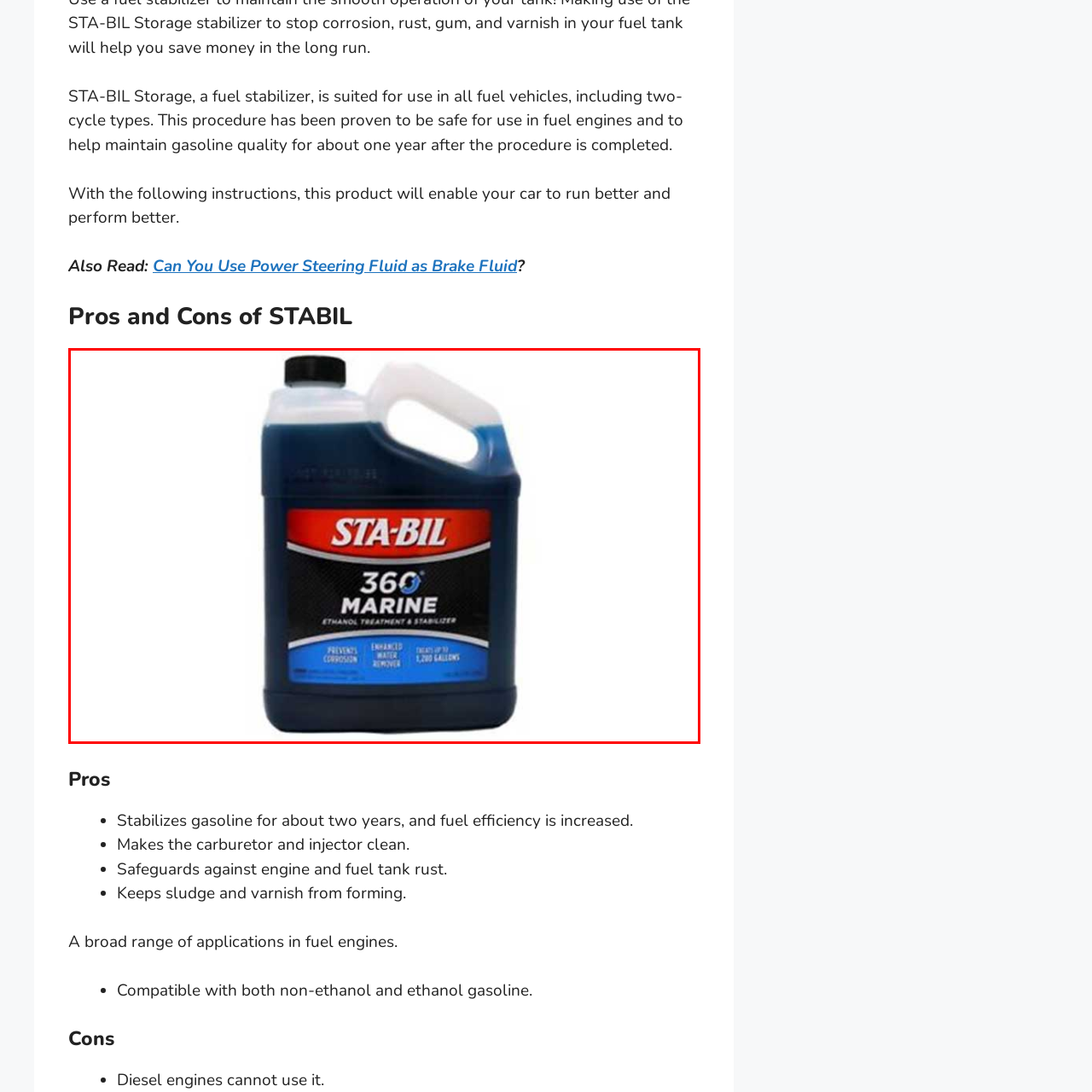How much fuel can STA-BIL 360 Marine treat?
Analyze the image encased by the red bounding box and elaborate on your answer to the question.

The caption explicitly states that the container is prominently marked with its branding, emphasizing its protective qualities and suitability for treating up to 2,500 gallons of fuel.